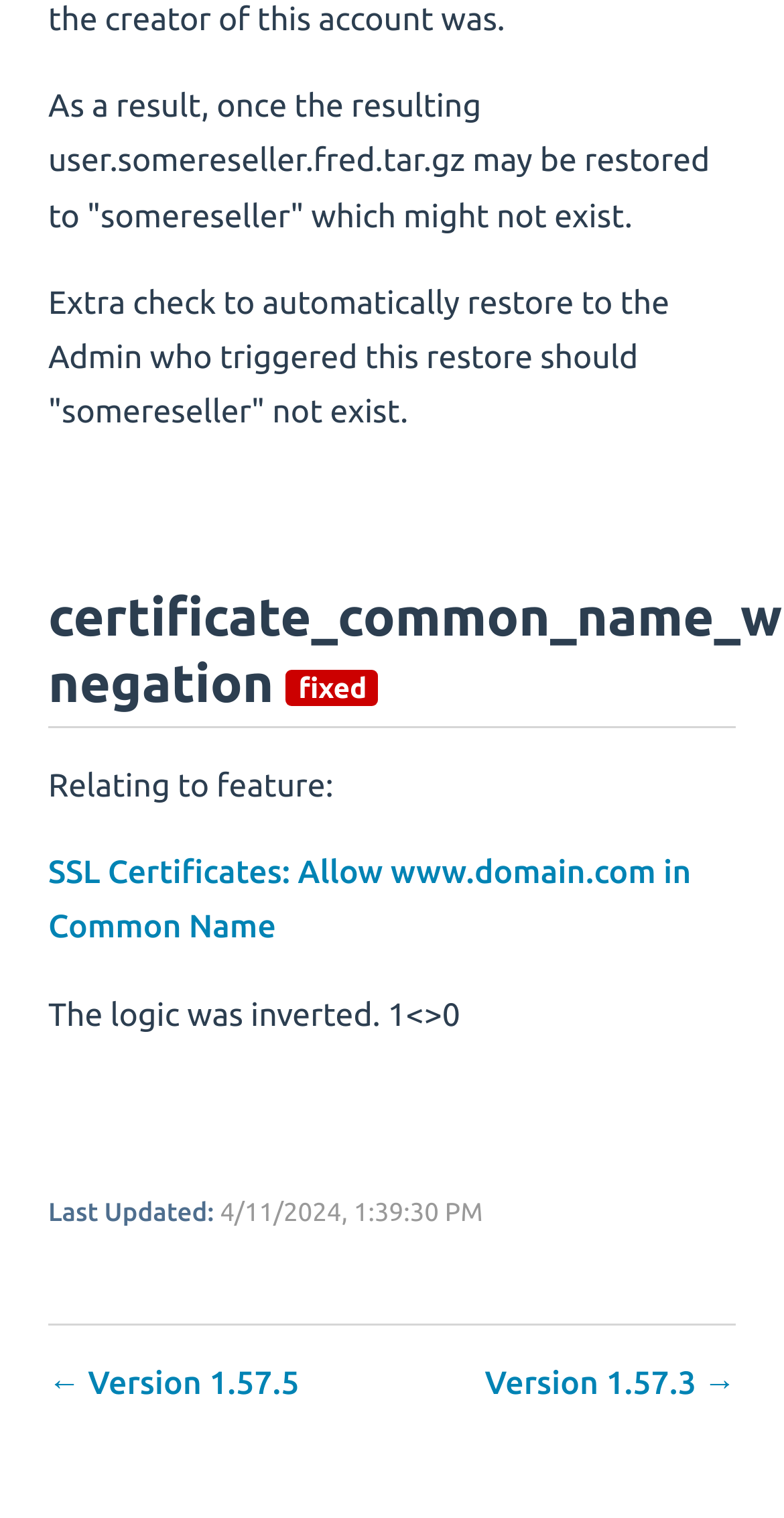What is the issue with the logic?
Please answer using one word or phrase, based on the screenshot.

It was inverted